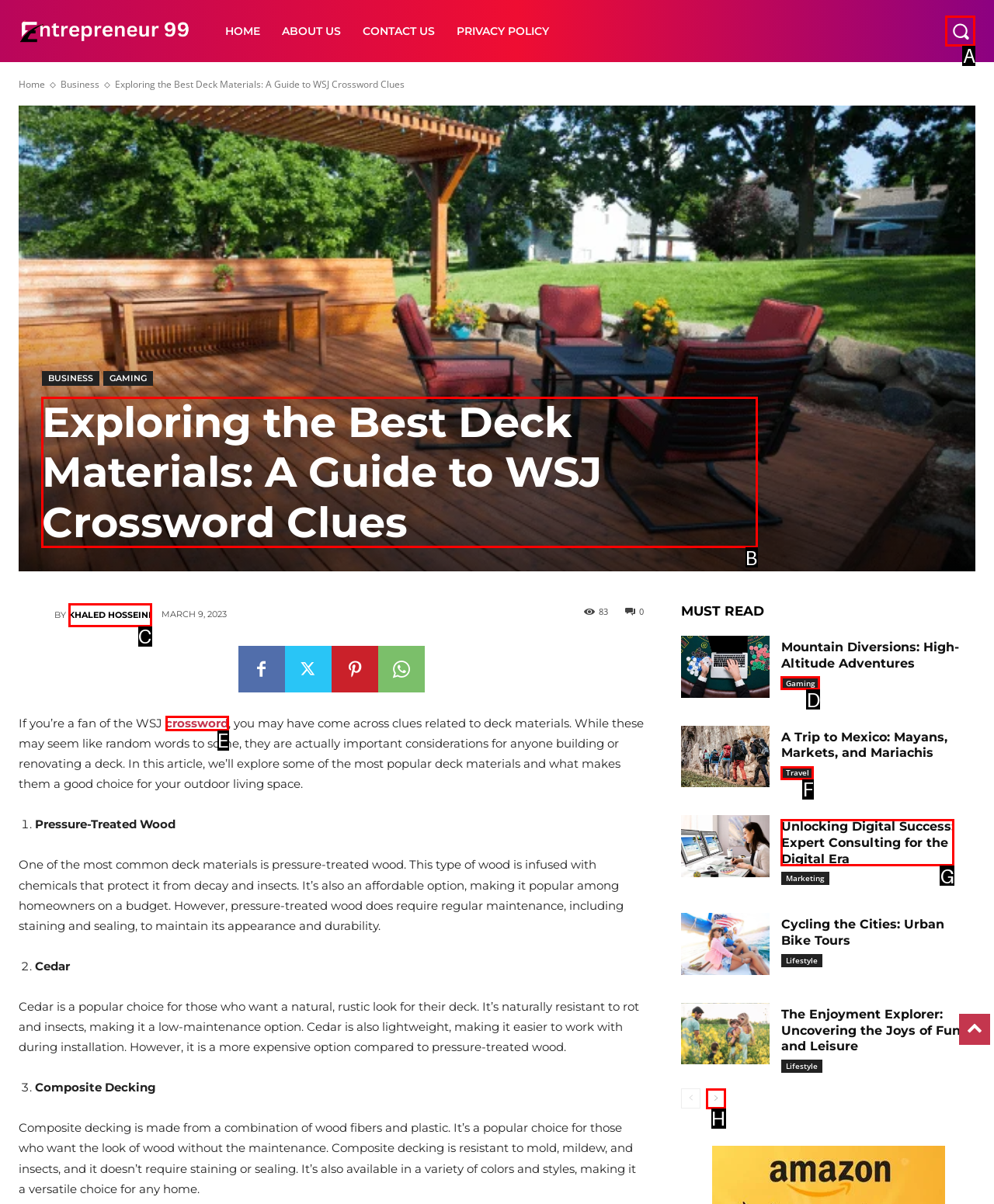For the given instruction: Read the article about deck materials, determine which boxed UI element should be clicked. Answer with the letter of the corresponding option directly.

B